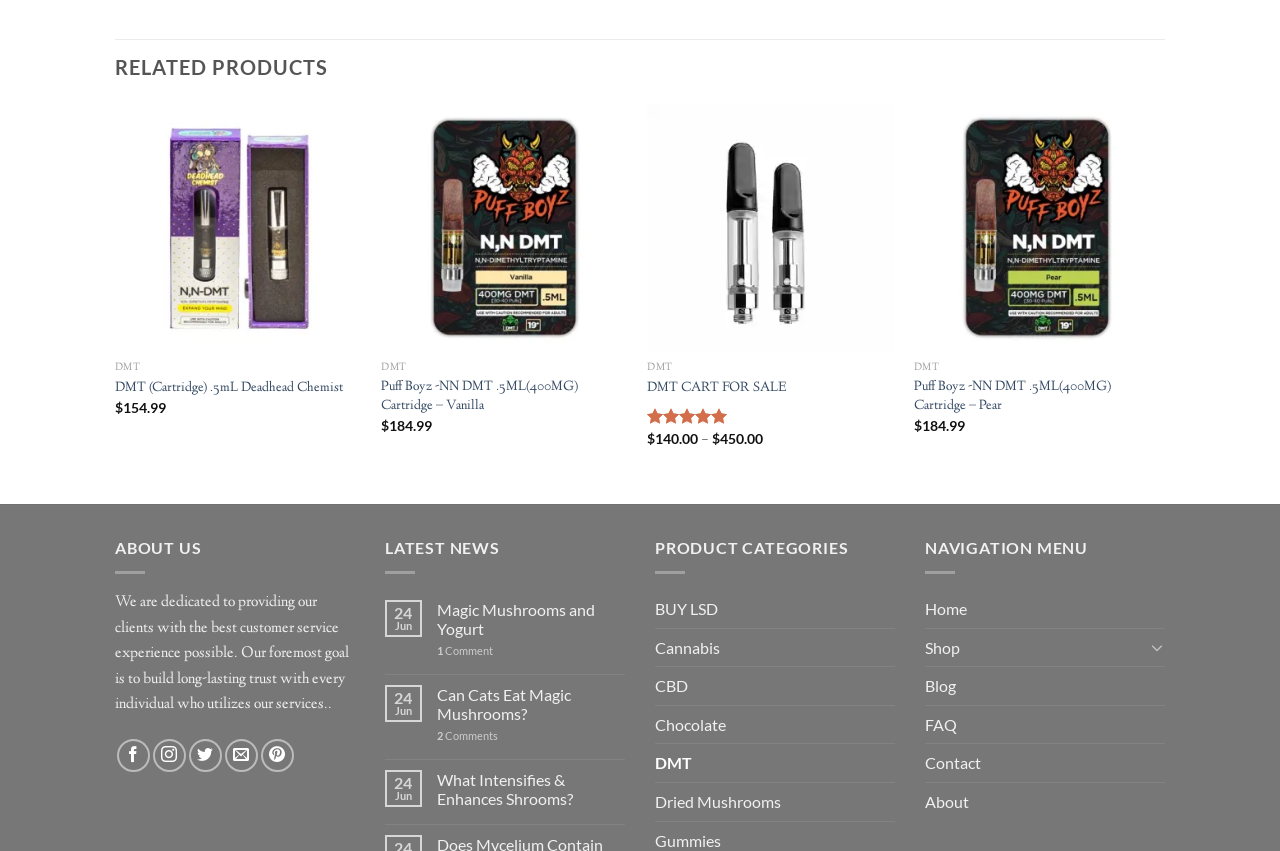Provide the bounding box coordinates of the area you need to click to execute the following instruction: "View product details of Puff Boyz -NN DMT.5ML(400MG) Cartridge – Vanilla".

[0.298, 0.414, 0.49, 0.454]